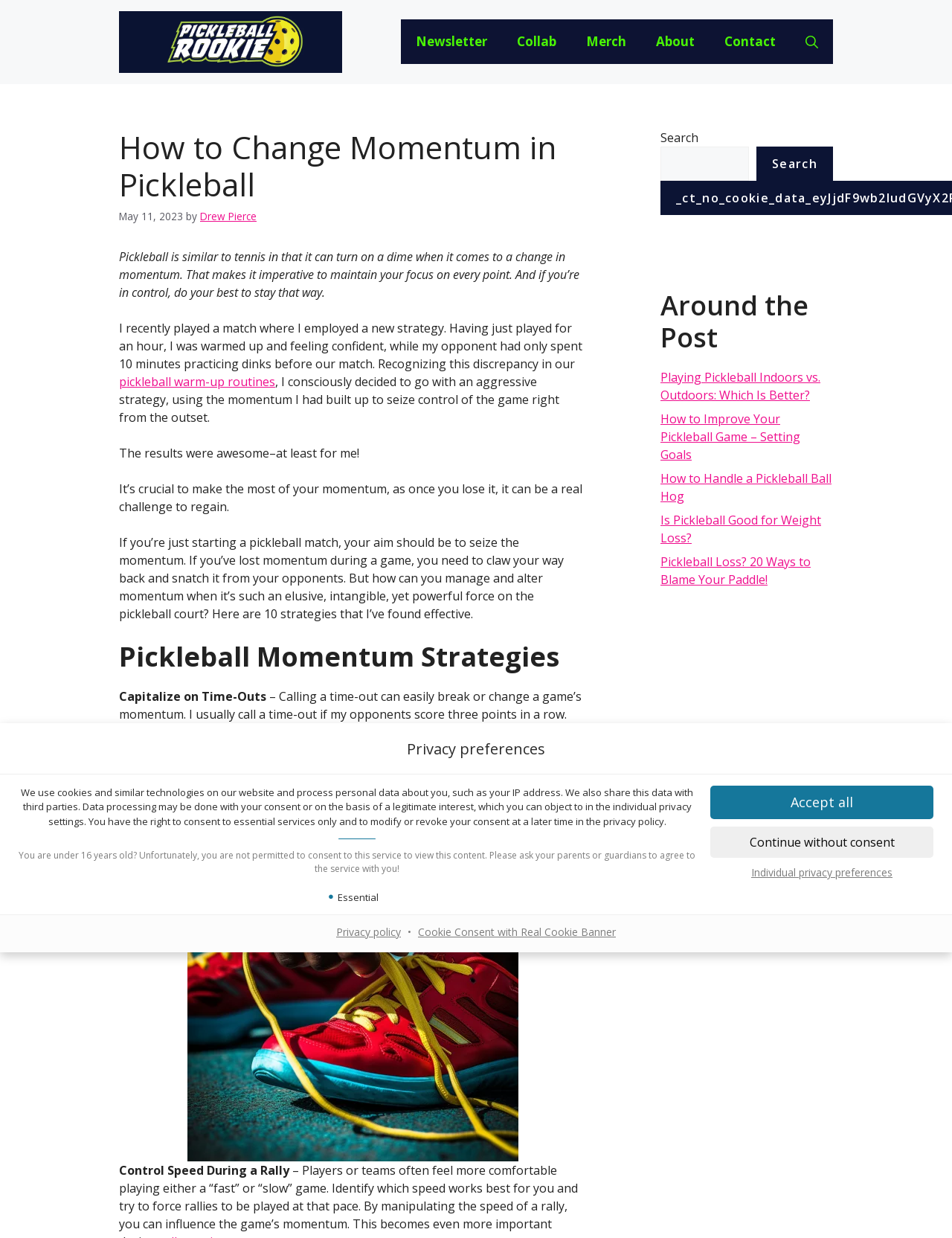Determine the main text heading of the webpage and provide its content.

How to Change Momentum in Pickleball